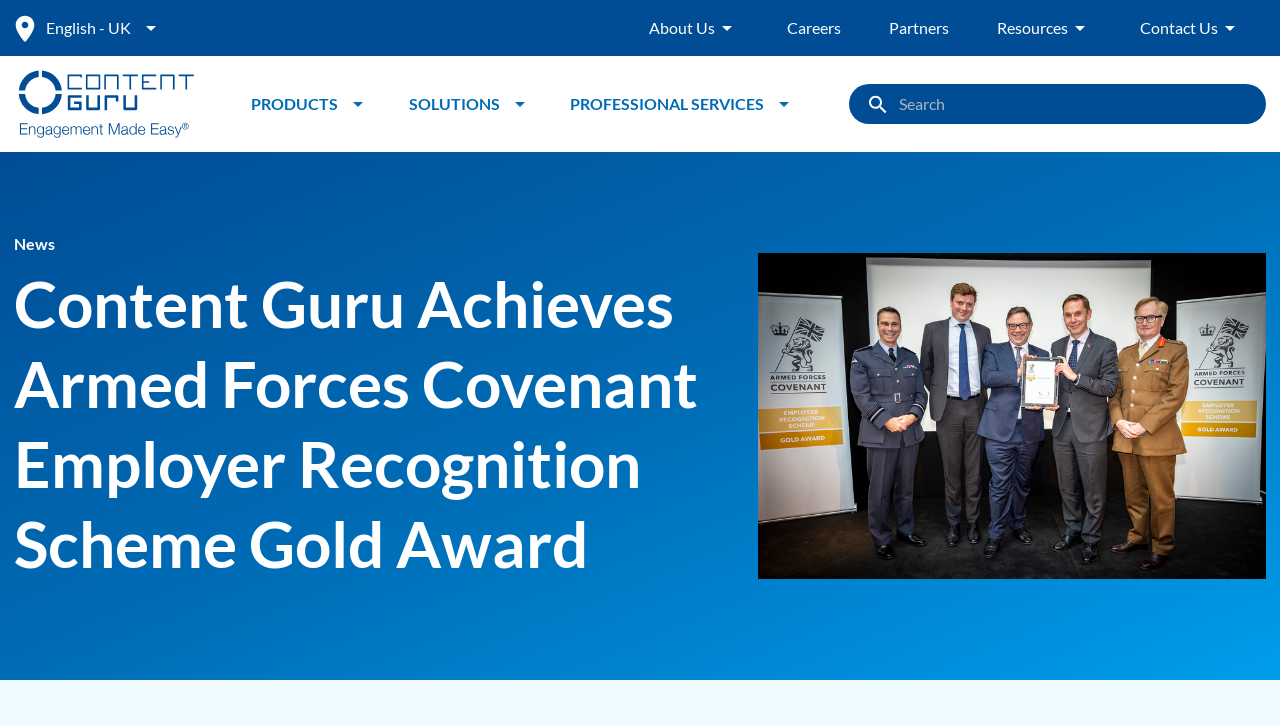How many main navigation links are there?
Please provide a comprehensive answer based on the visual information in the image.

I counted the main navigation links on the top of the webpage, which are 'About Us', 'Careers', 'Partners', 'Resources', and 'Contact Us'.